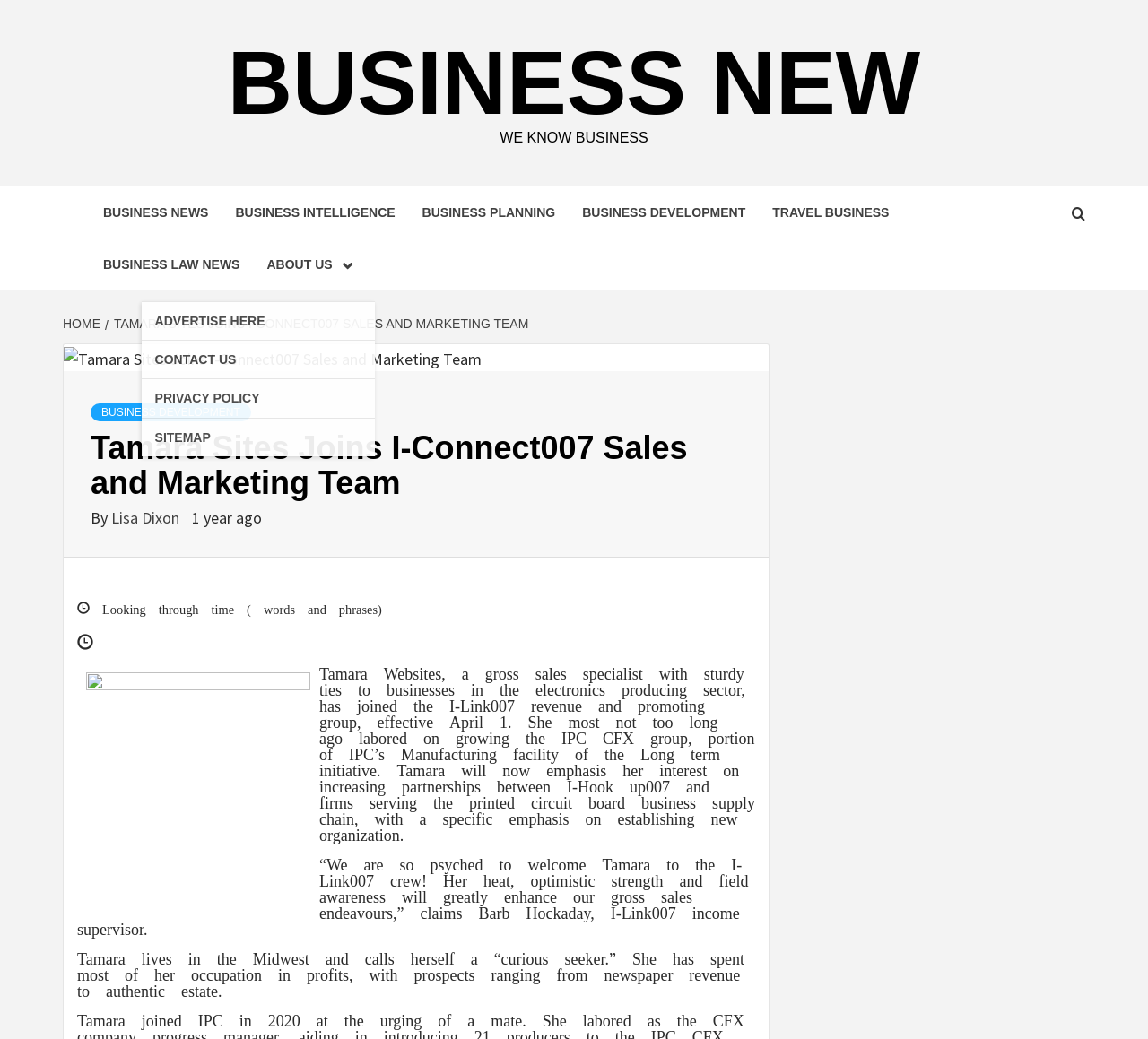Please indicate the bounding box coordinates for the clickable area to complete the following task: "Click CONTACT US". The coordinates should be specified as four float numbers between 0 and 1, i.e., [left, top, right, bottom].

[0.123, 0.327, 0.326, 0.364]